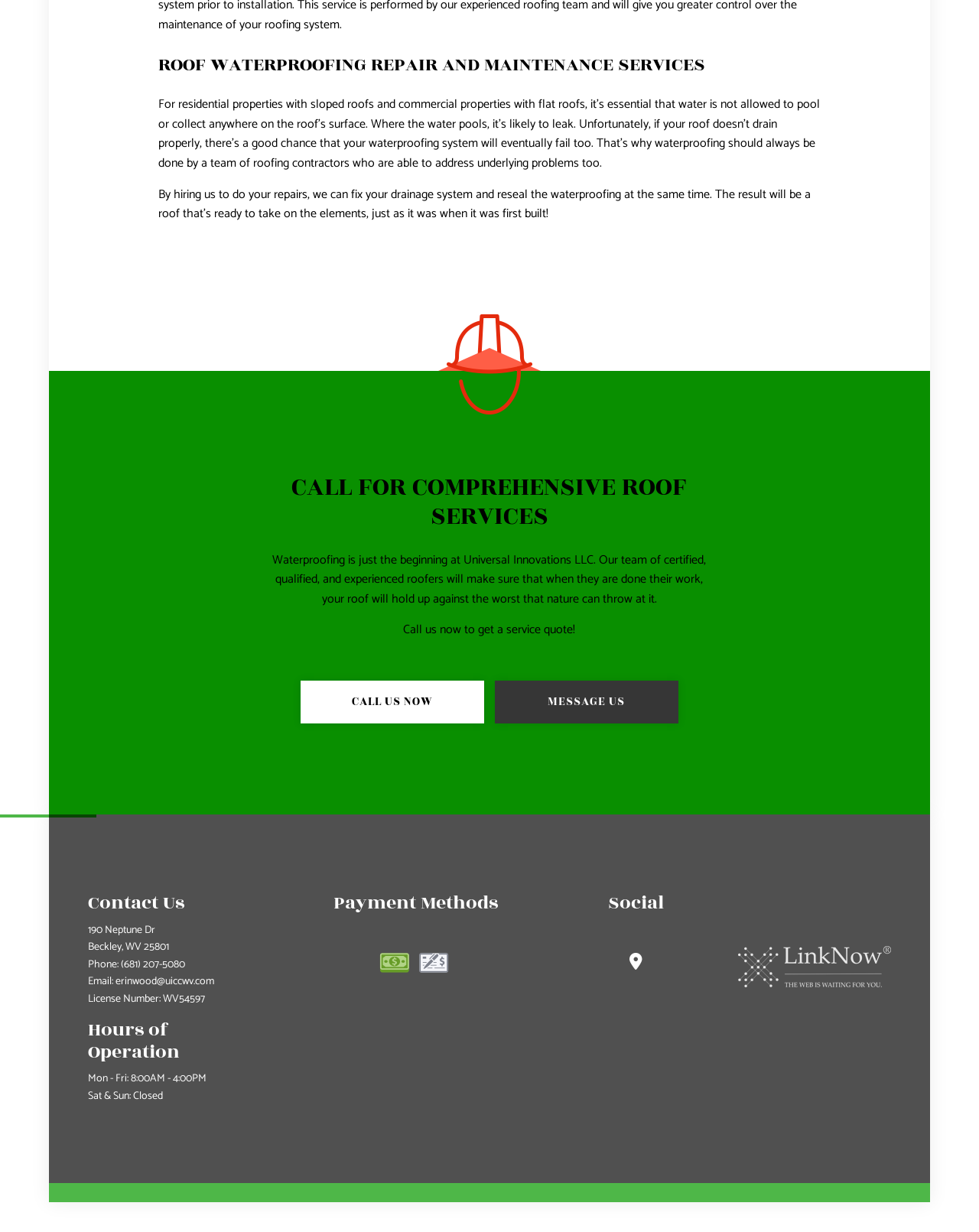From the element description Call Us Now, predict the bounding box coordinates of the UI element. The coordinates must be specified in the format (top-left x, top-left y, bottom-right x, bottom-right y) and should be within the 0 to 1 range.

[0.307, 0.553, 0.495, 0.587]